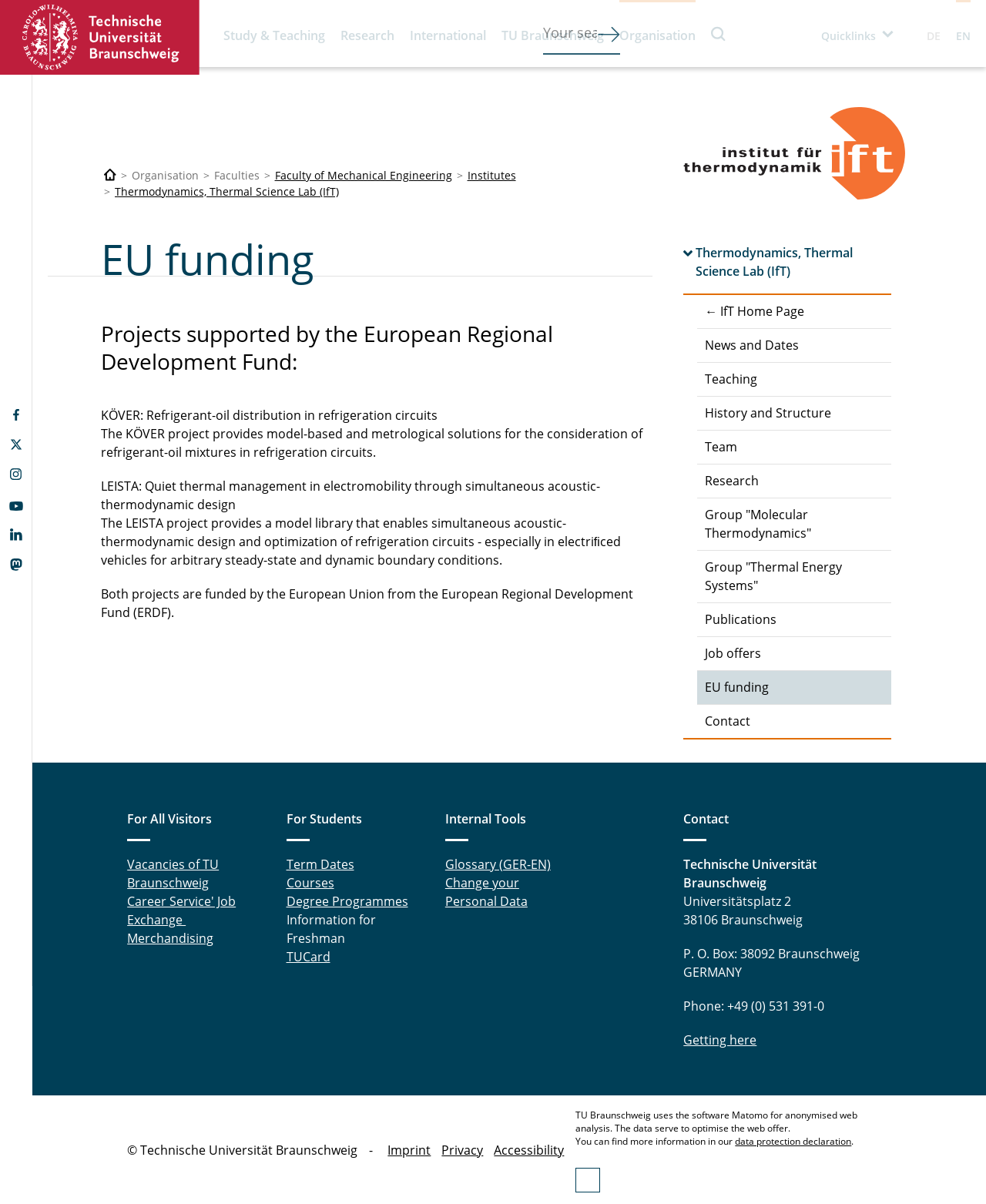What is the purpose of the KÖVER project?
Please answer using one word or phrase, based on the screenshot.

Model-based and metrological solutions for refrigerant-oil mixtures